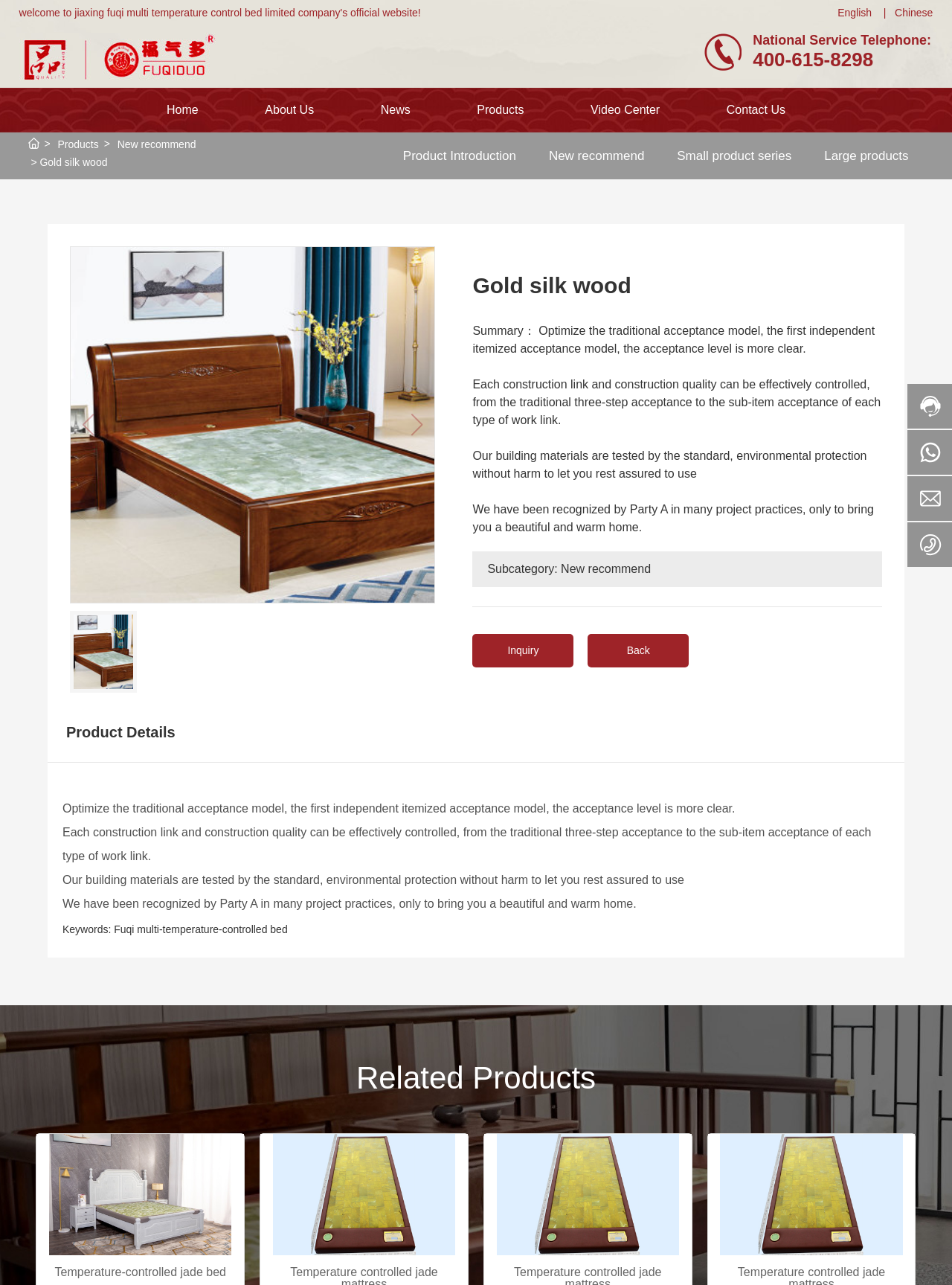What is the national service telephone number?
Answer briefly with a single word or phrase based on the image.

400-615-8298